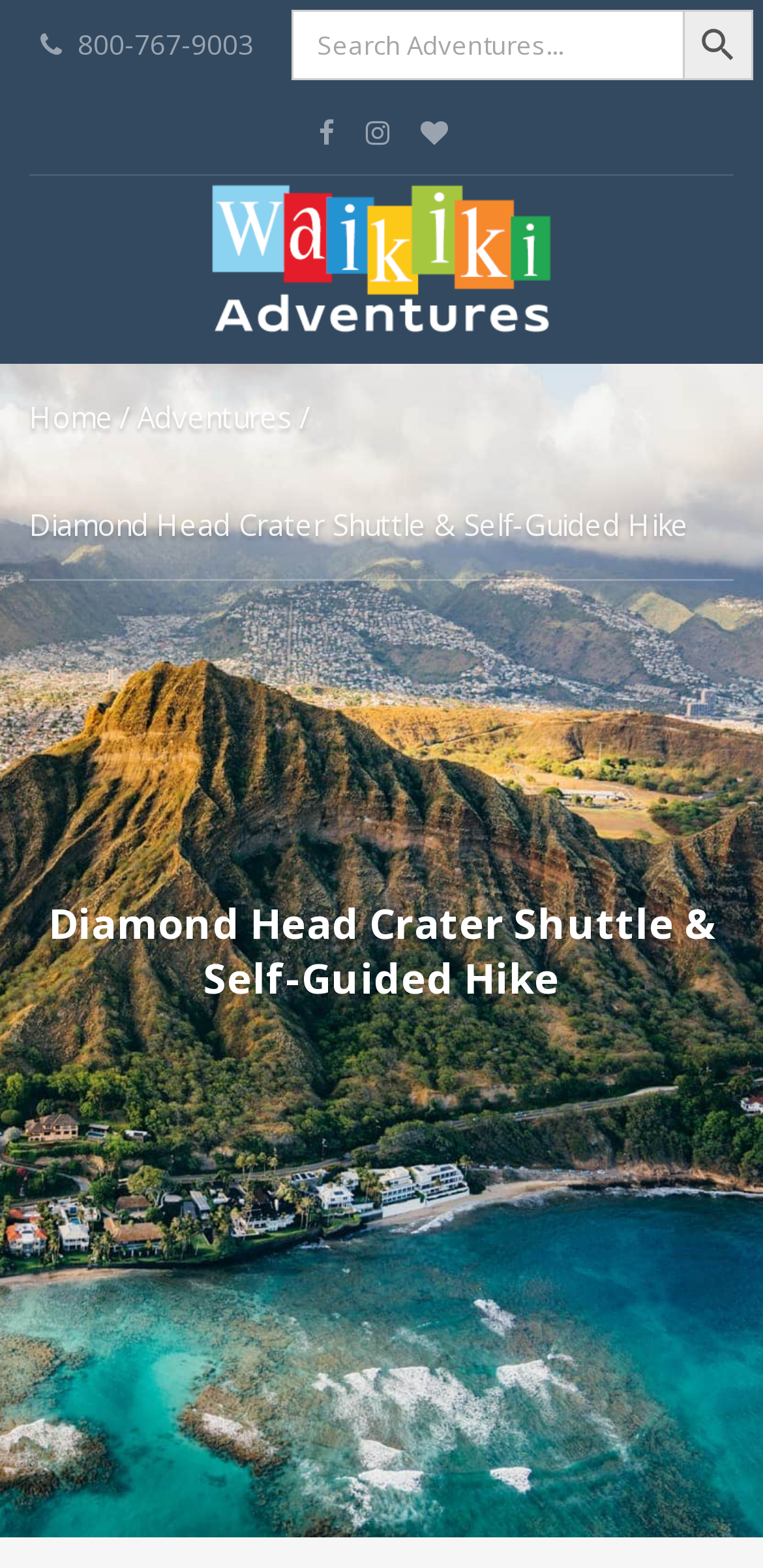What is the main activity offered?
Examine the image and give a concise answer in one word or a short phrase.

Hike